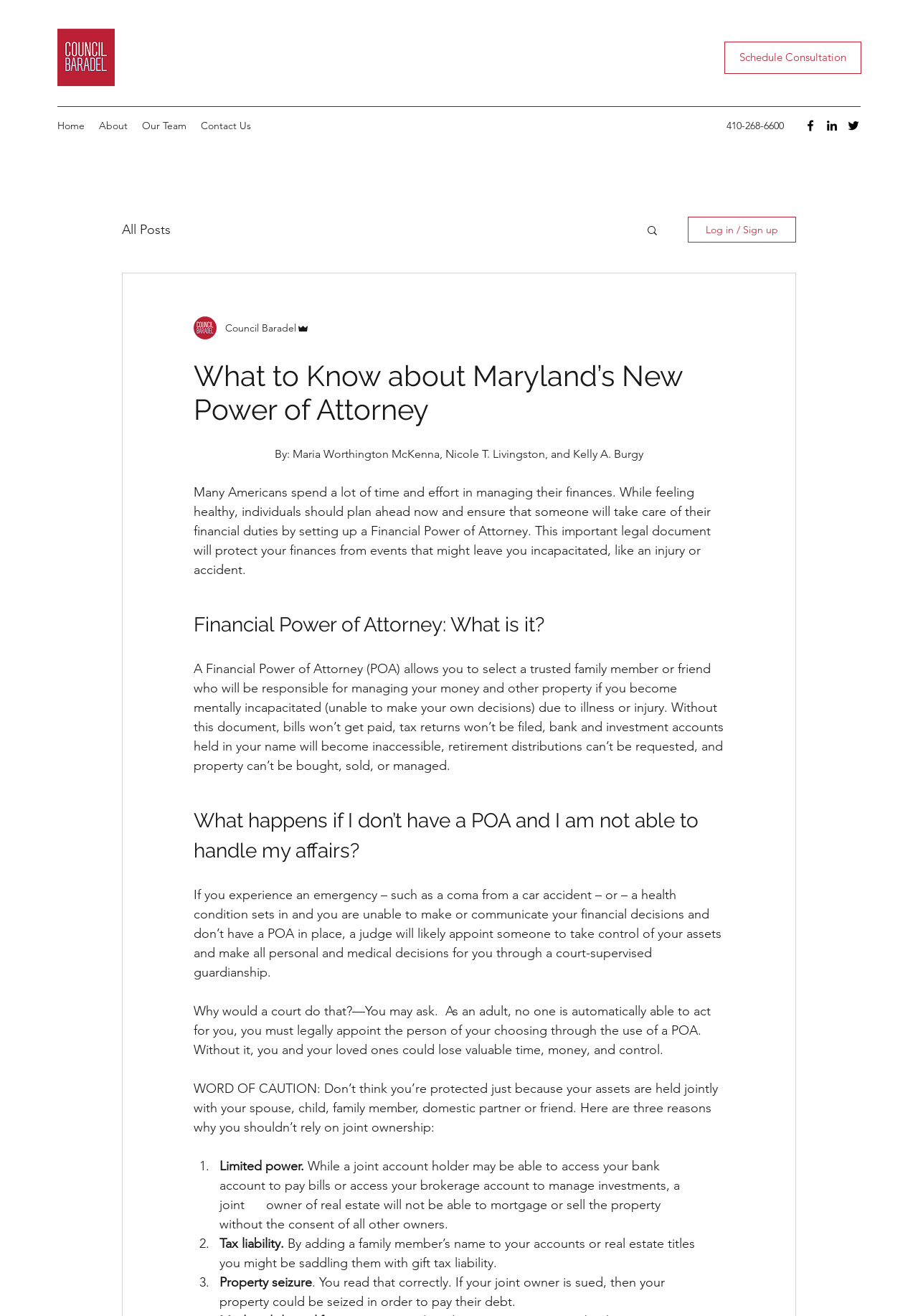Please predict the bounding box coordinates (top-left x, top-left y, bottom-right x, bottom-right y) for the UI element in the screenshot that fits the description: Log in / Sign up

[0.749, 0.165, 0.867, 0.184]